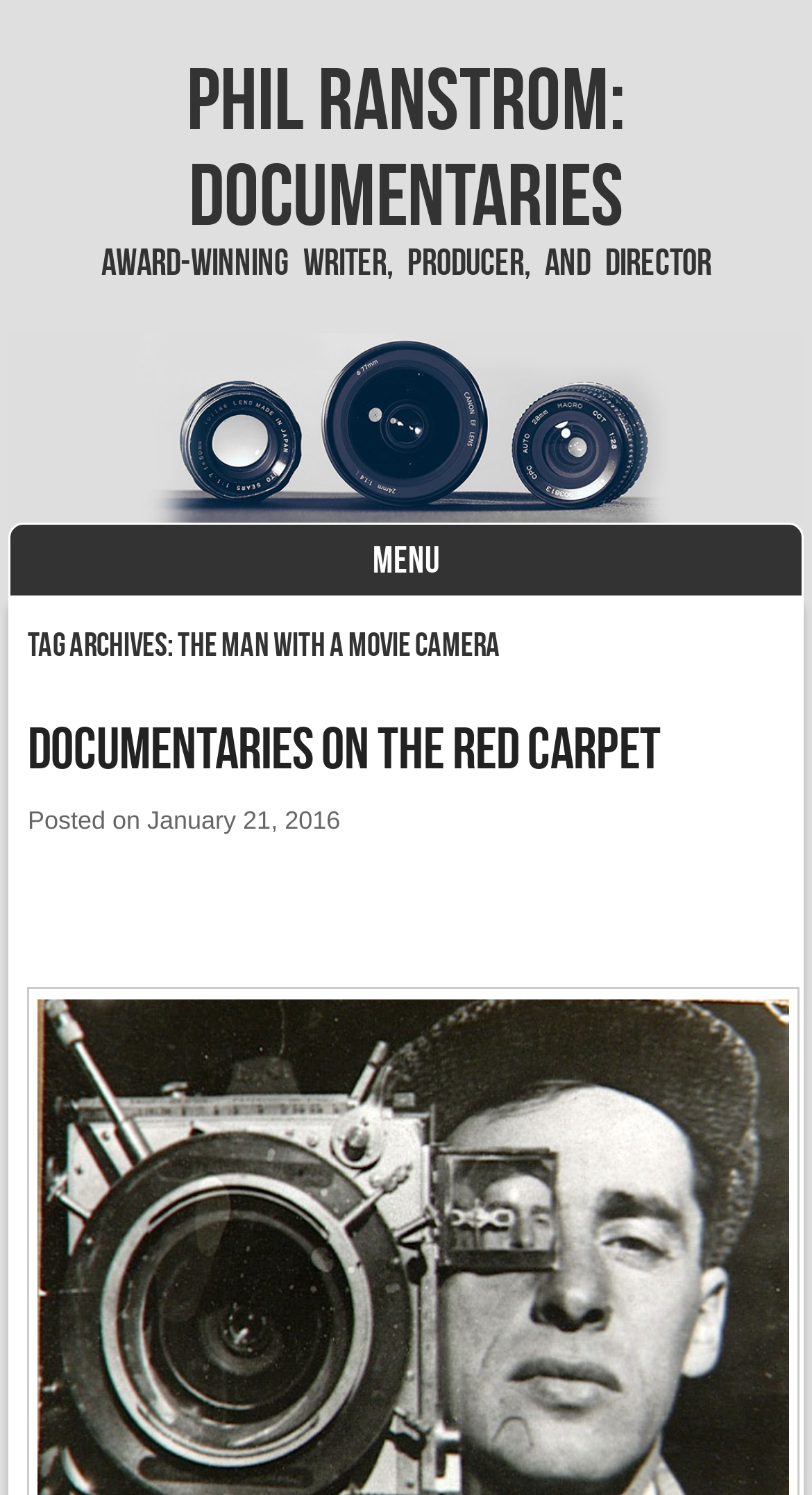Please give a one-word or short phrase response to the following question: 
What is the date of the latest article?

January 21, 2016